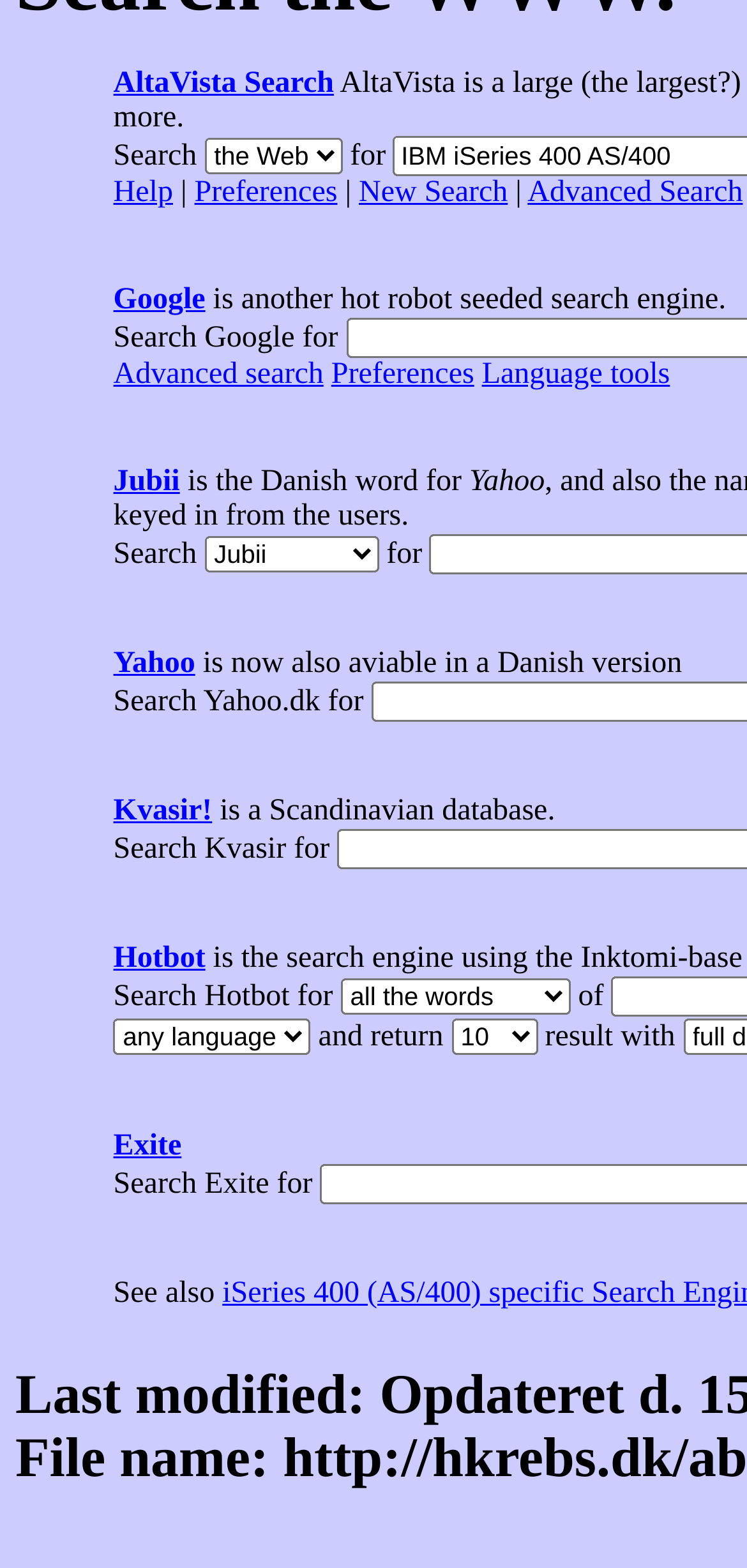Identify the bounding box coordinates of the element to click to follow this instruction: 'Get help'. Ensure the coordinates are four float values between 0 and 1, provided as [left, top, right, bottom].

[0.152, 0.112, 0.232, 0.133]